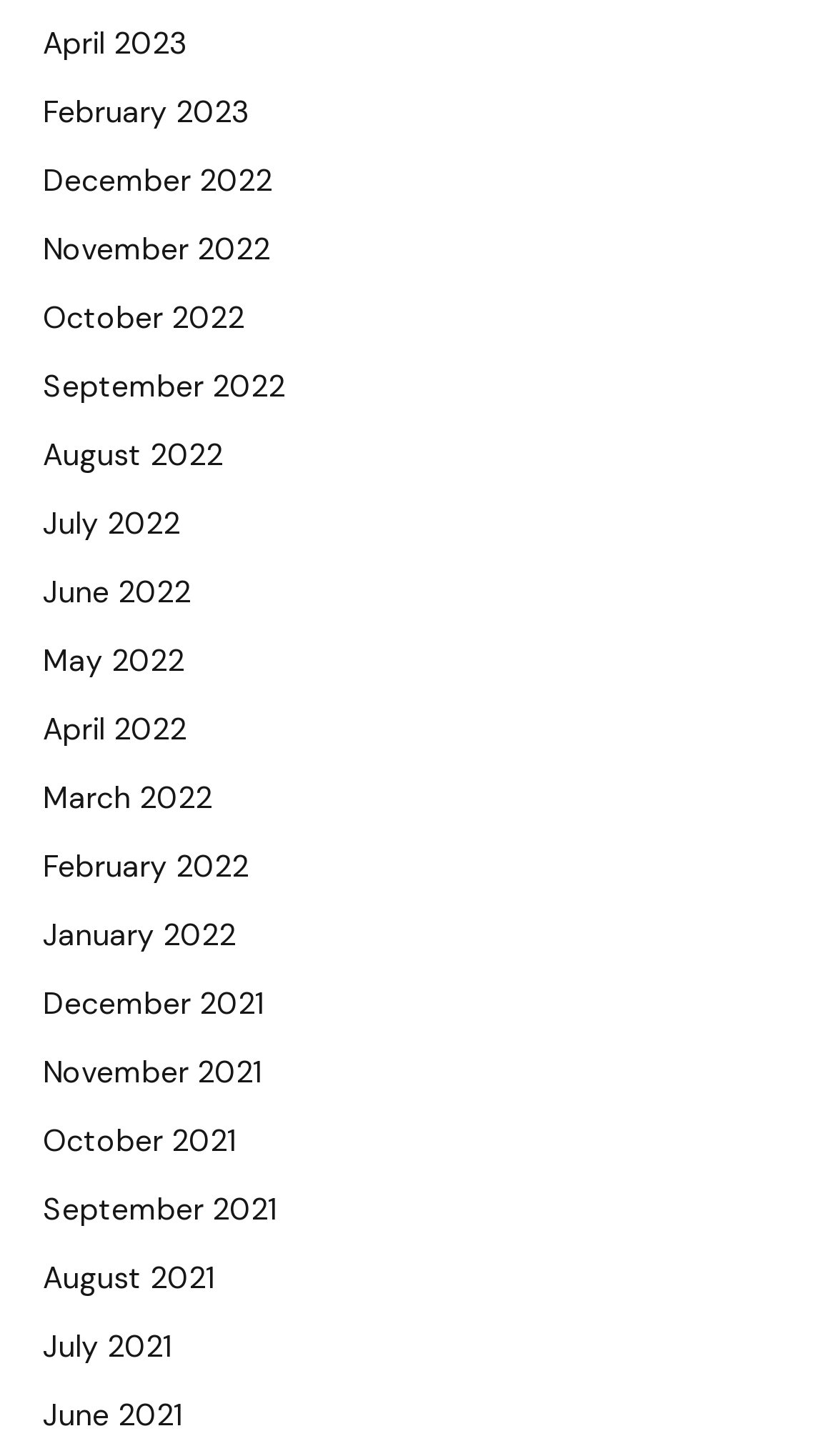Using the webpage screenshot and the element description December 2021, determine the bounding box coordinates. Specify the coordinates in the format (top-left x, top-left y, bottom-right x, bottom-right y) with values ranging from 0 to 1.

[0.051, 0.675, 0.315, 0.706]